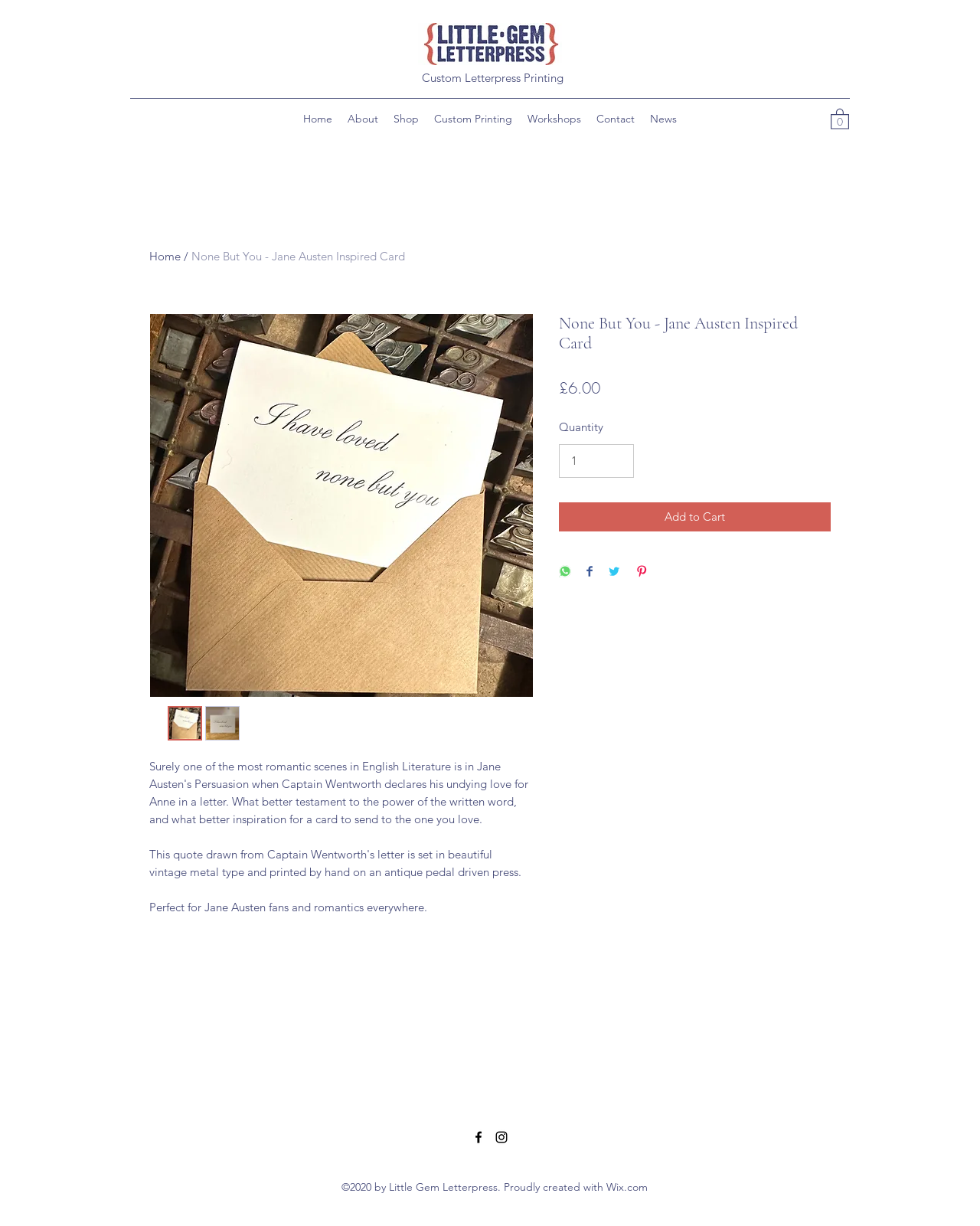Please analyze the image and give a detailed answer to the question:
What is the name of the product?

I found the product name by looking at the article element with the bounding box coordinates [0.152, 0.163, 0.848, 0.775], which contains the StaticText element with the text 'None But You - Jane Austen Inspired Card'.